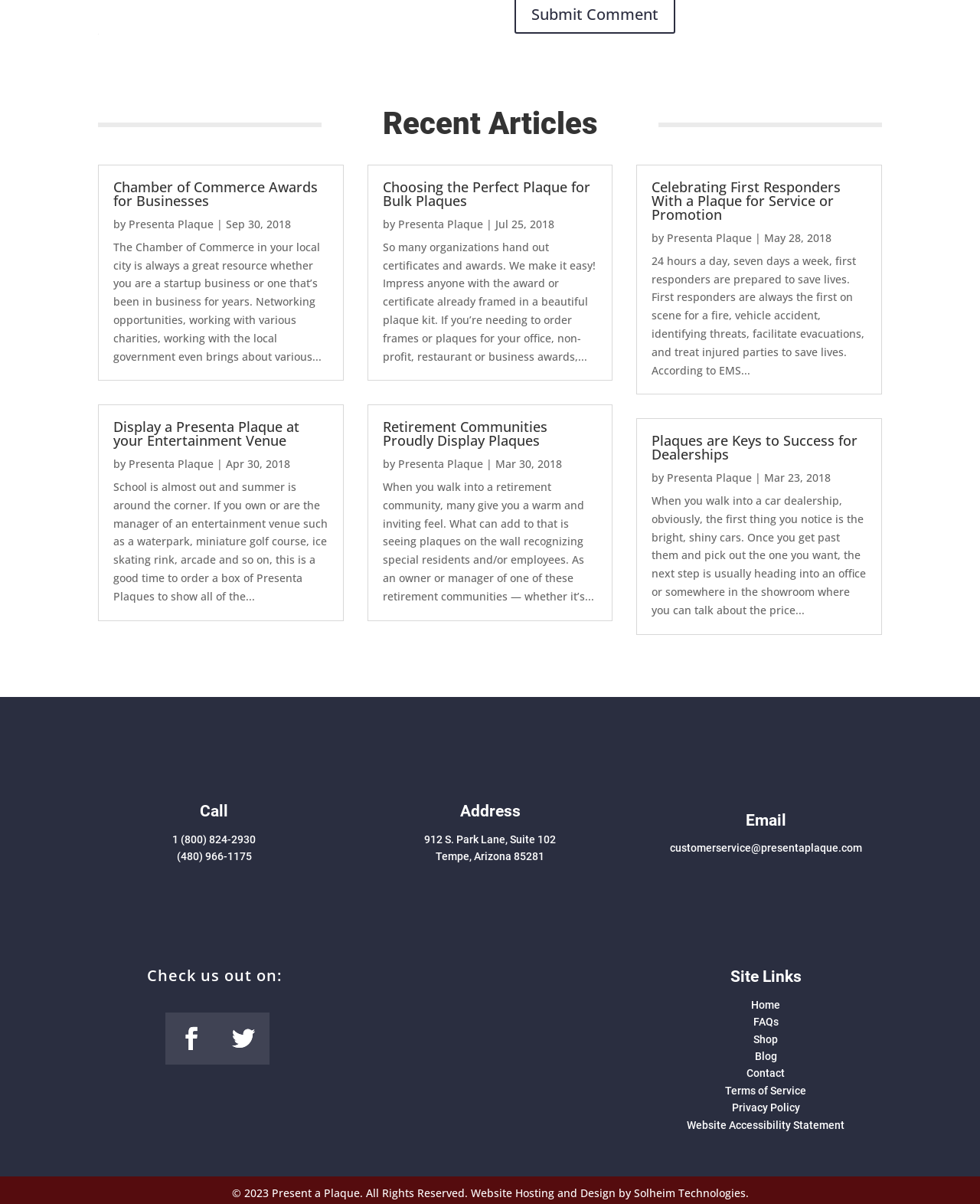Please identify the bounding box coordinates of the clickable element to fulfill the following instruction: "Click on 'Chamber of Commerce Awards for Businesses'". The coordinates should be four float numbers between 0 and 1, i.e., [left, top, right, bottom].

[0.116, 0.148, 0.324, 0.174]